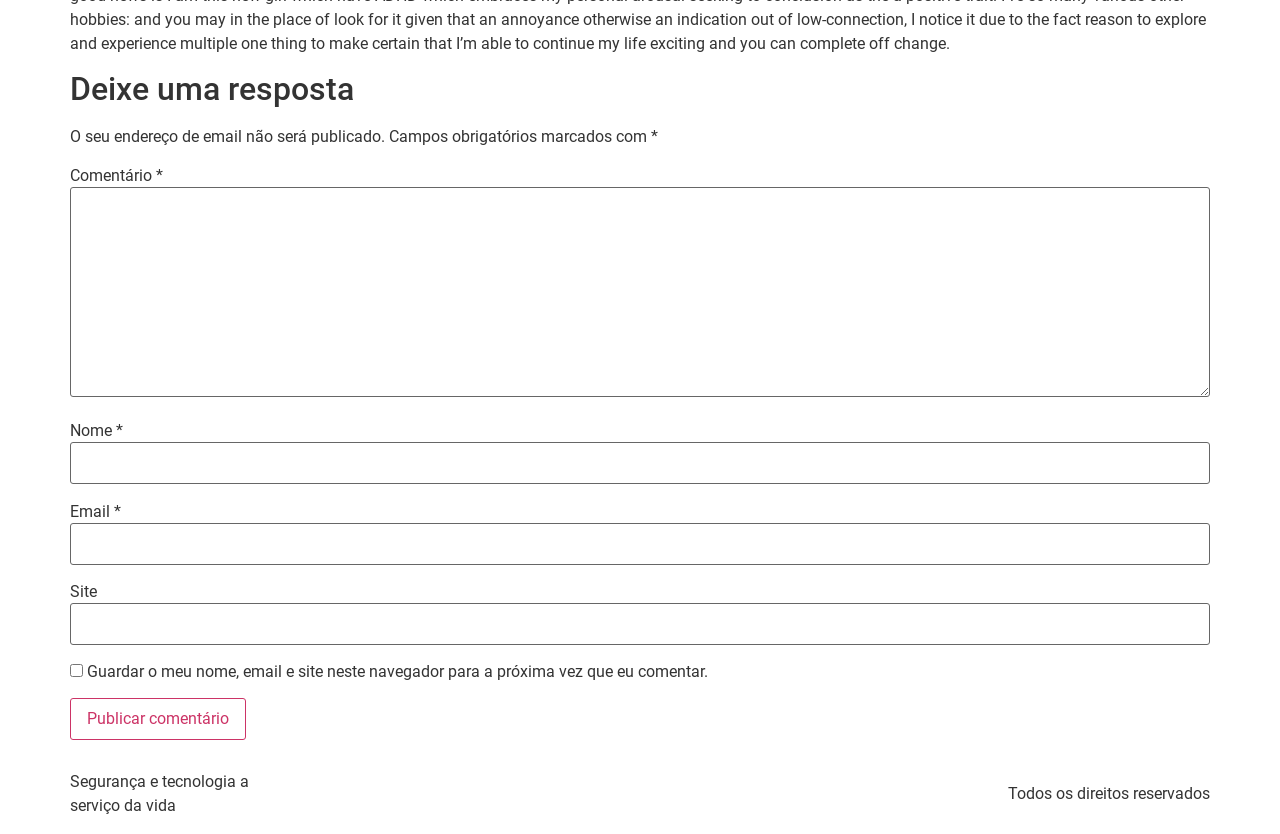Review the image closely and give a comprehensive answer to the question: What is the function of the checkbox?

The checkbox is labeled 'Guardar o meu nome, email e site neste navegador para a próxima vez que eu comentar', which means 'Save my name, email, and site in this browser for the next time I comment'. This suggests that the function of the checkbox is to save the user's name, email, and site for future comments.